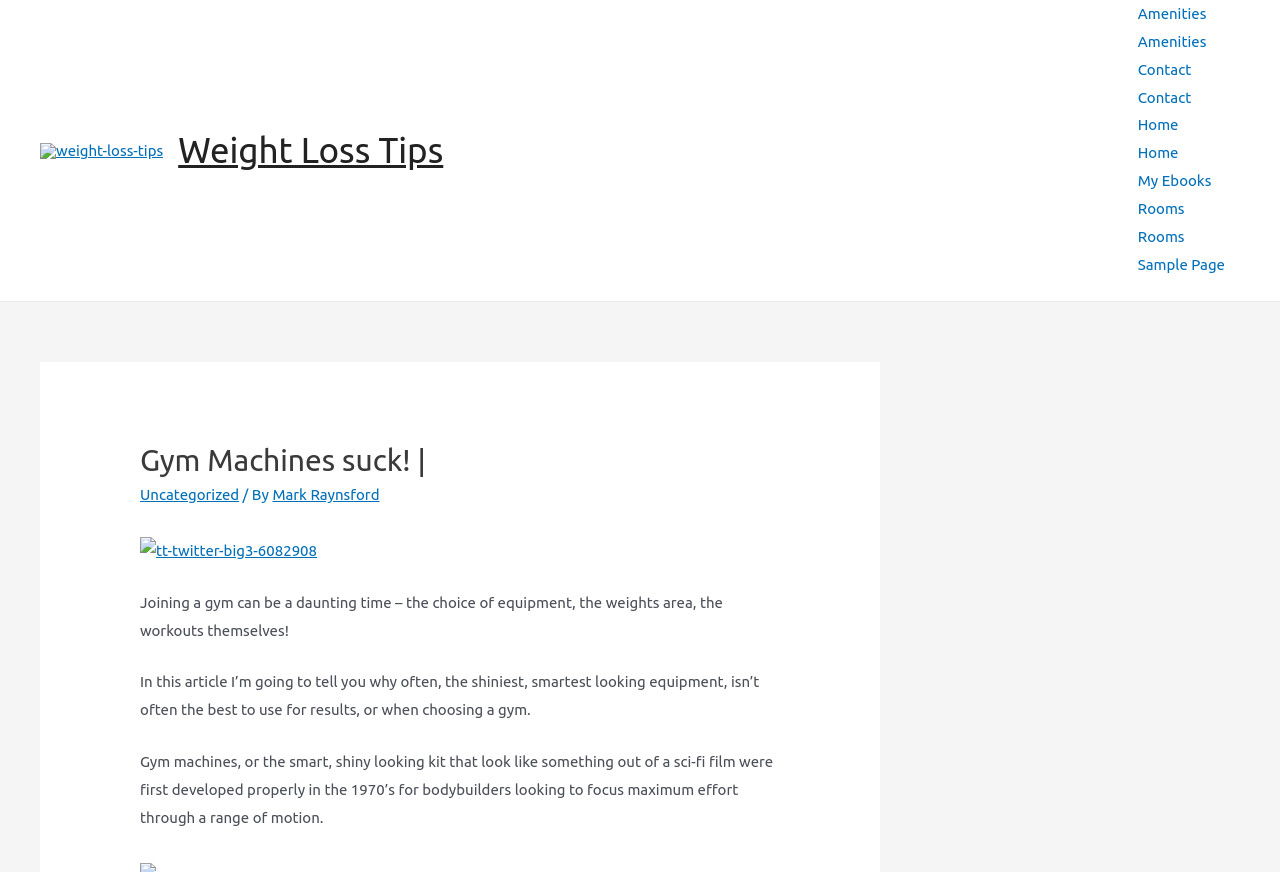Could you determine the bounding box coordinates of the clickable element to complete the instruction: "Visit Home page"? Provide the coordinates as four float numbers between 0 and 1, i.e., [left, top, right, bottom].

[0.877, 0.128, 0.969, 0.16]